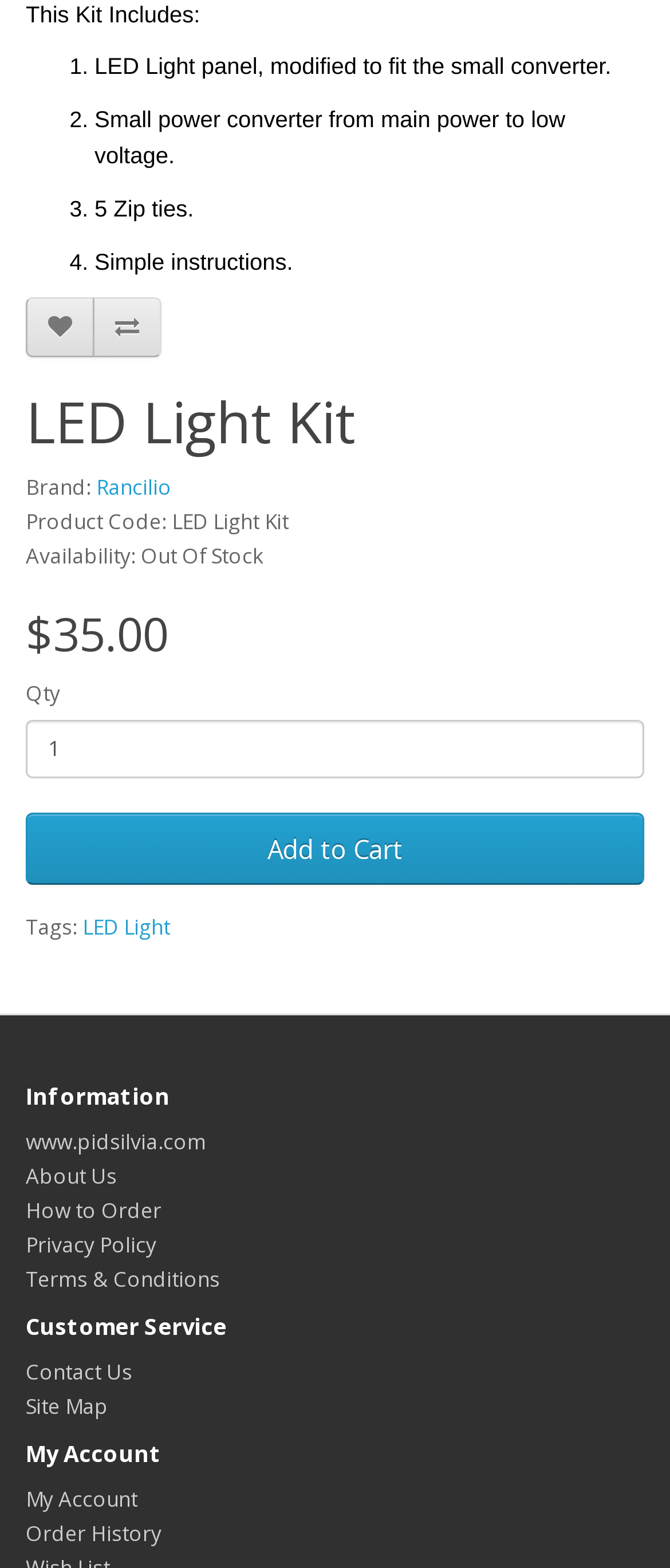Given the following UI element description: "Add to Cart", find the bounding box coordinates in the webpage screenshot.

[0.038, 0.518, 0.962, 0.564]